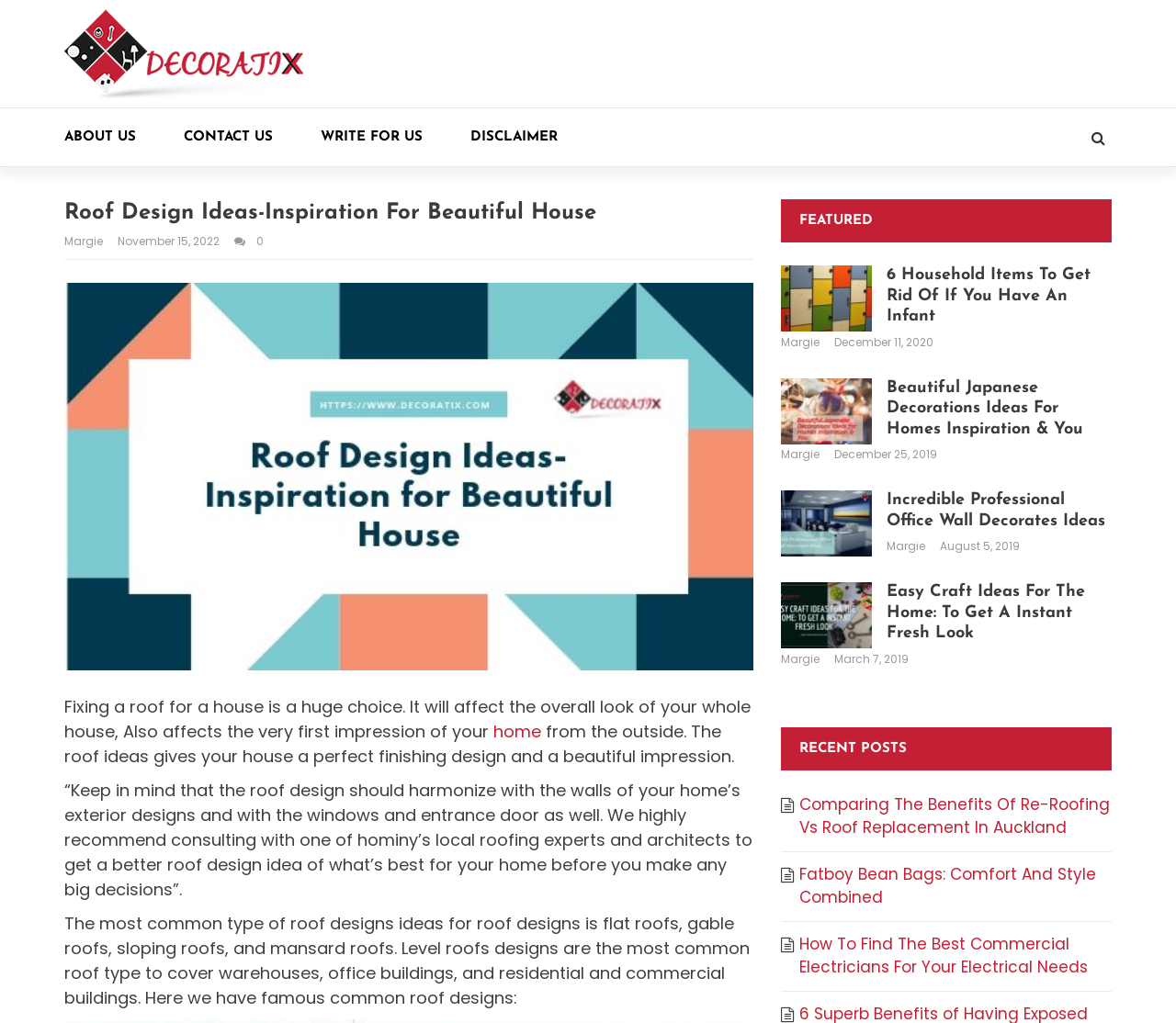What is the topic of the article with the image 'feature image:office wall decor'?
Provide a short answer using one word or a brief phrase based on the image.

Office wall decor